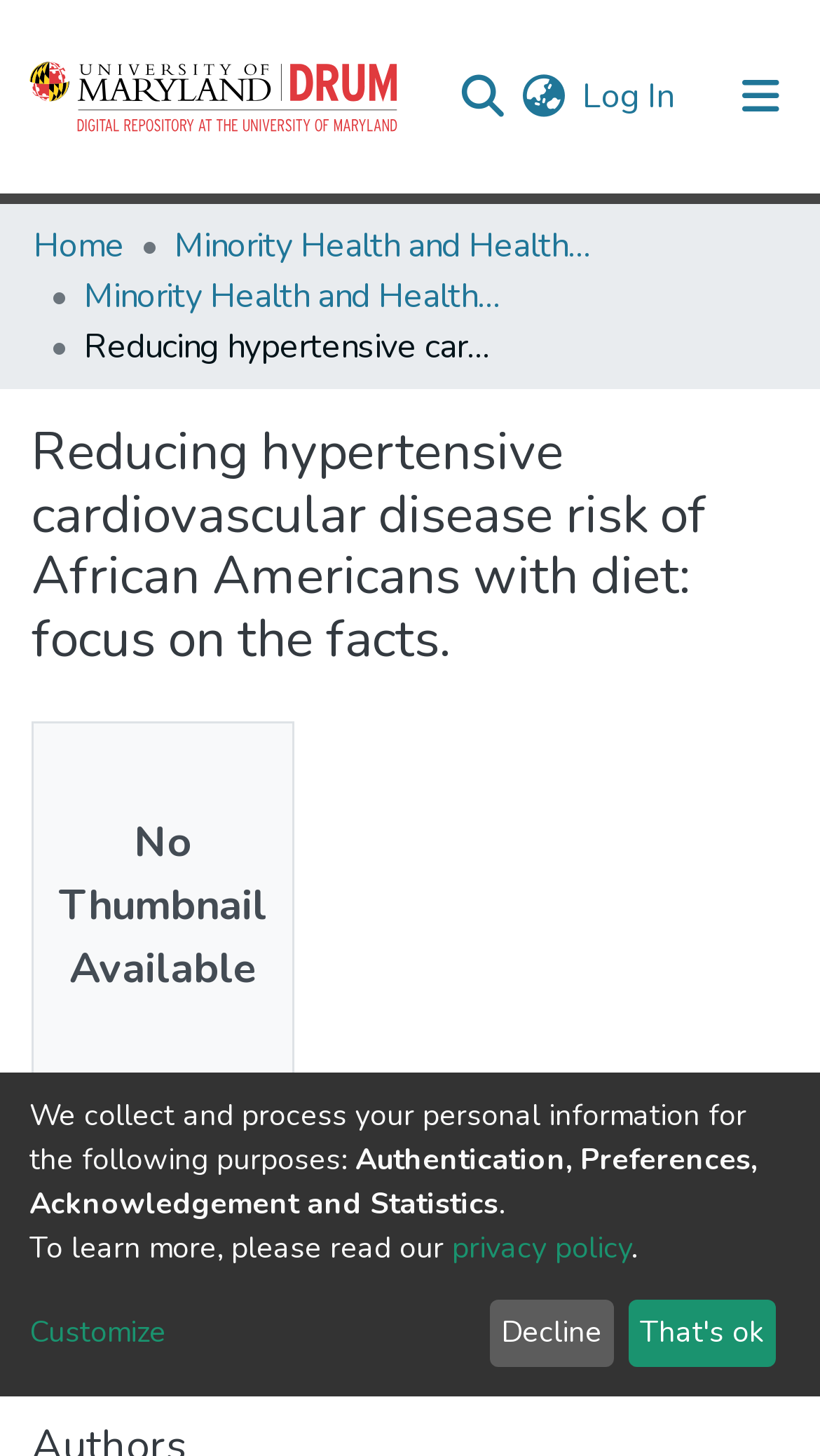Locate the bounding box coordinates of the element's region that should be clicked to carry out the following instruction: "Go to home page". The coordinates need to be four float numbers between 0 and 1, i.e., [left, top, right, bottom].

None